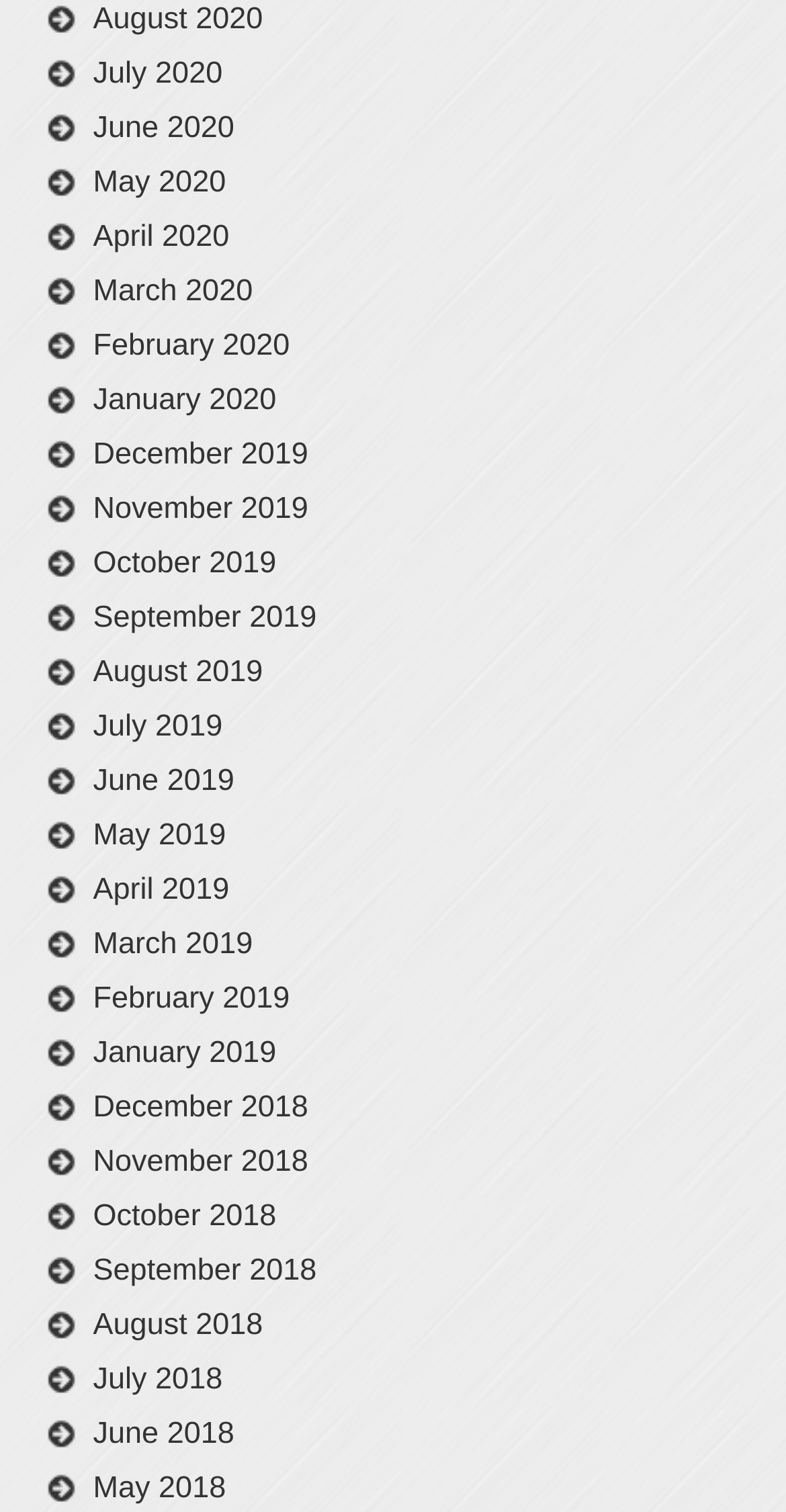Are the links sorted in chronological order?
Answer the question in a detailed and comprehensive manner.

By examining the list of links, I found that they are sorted in chronological order, with the most recent month at the top and the earliest month at the bottom.